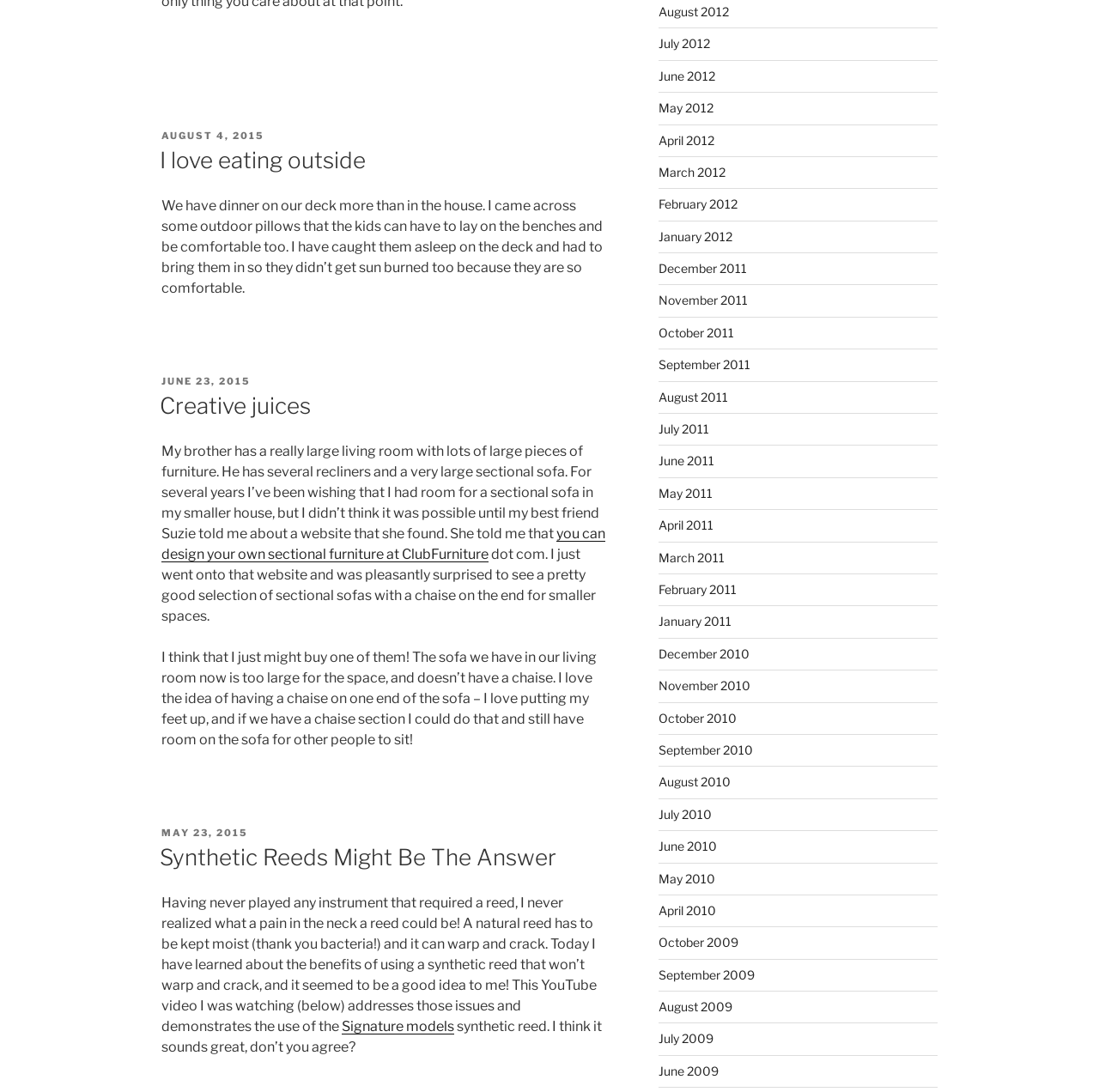What is the date of the first post?
Based on the visual, give a brief answer using one word or a short phrase.

August 4, 2015